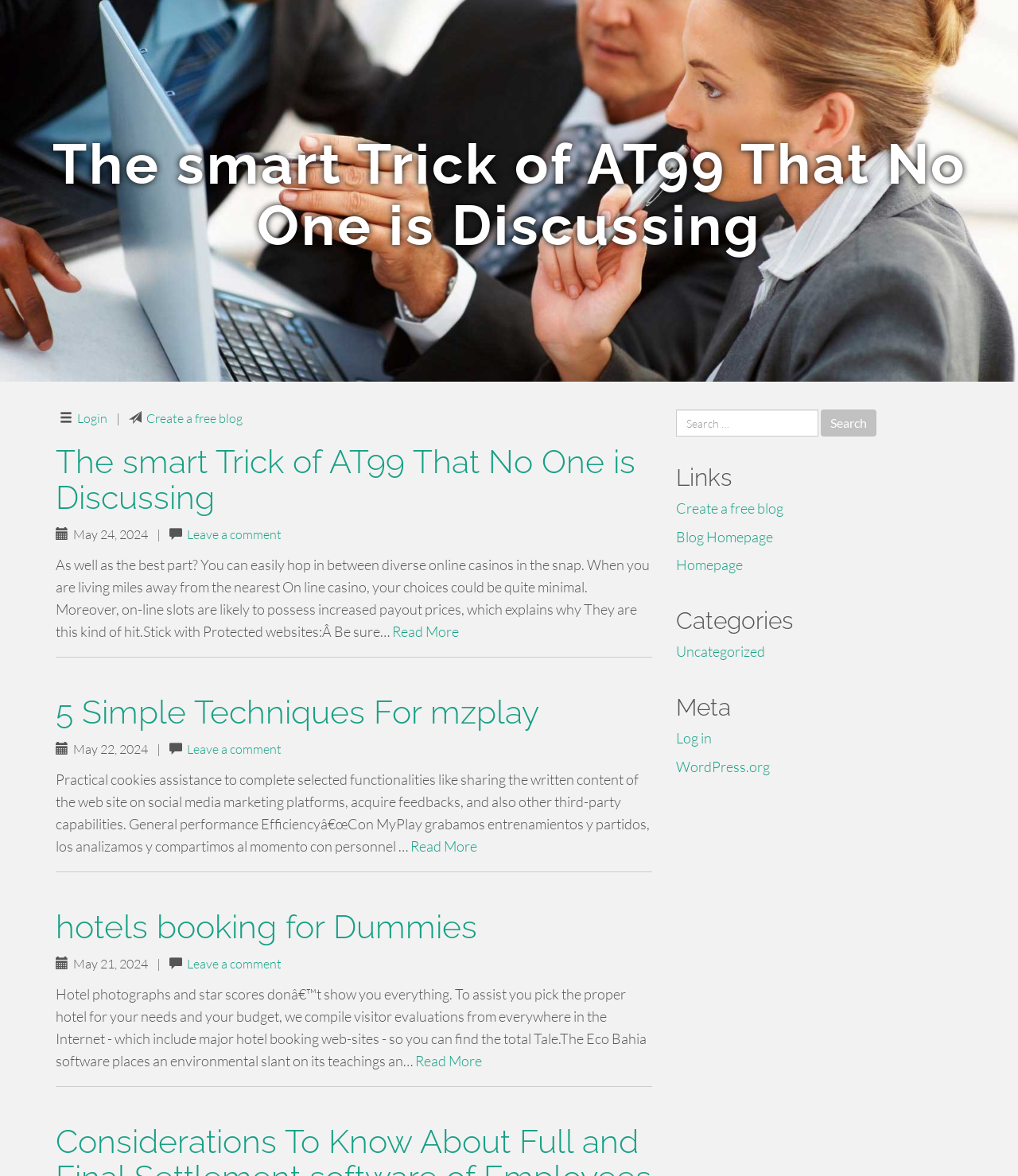What is the topic of the first article?
Look at the image and answer the question with a single word or phrase.

AT99